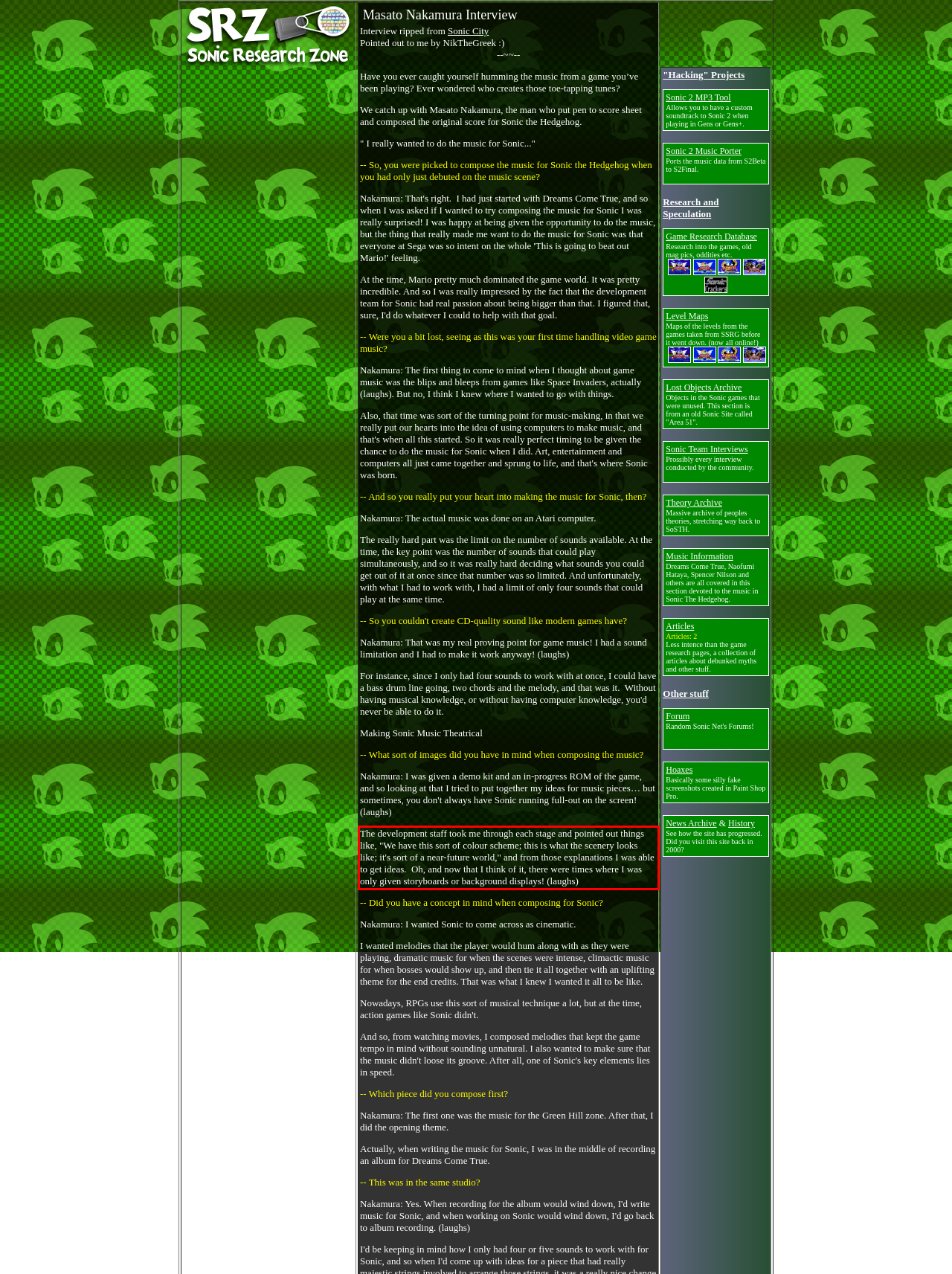Examine the webpage screenshot, find the red bounding box, and extract the text content within this marked area.

The development staff took me through each stage and pointed out things like, "We have this sort of colour scheme; this is what the scenery looks like; it's sort of a near-future world," and from those explanations I was able to get ideas. Oh, and now that I think of it, there were times where I was only given storyboards or background displays! (laughs)